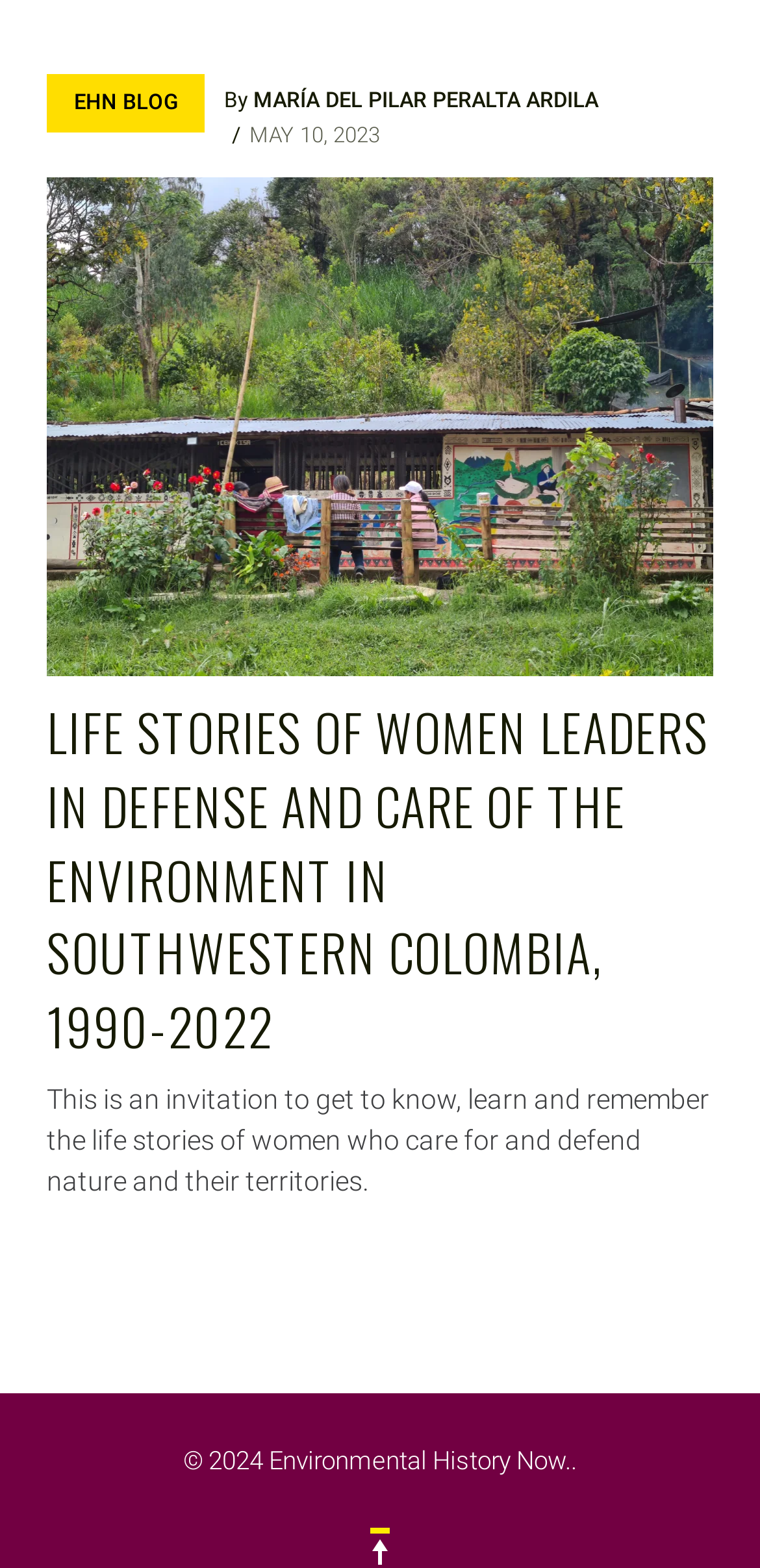Please analyze the image and provide a thorough answer to the question:
What is the date of the article?

The date of the article can be found by looking at the text 'MAY 10, 2023' which is located below the author's name.